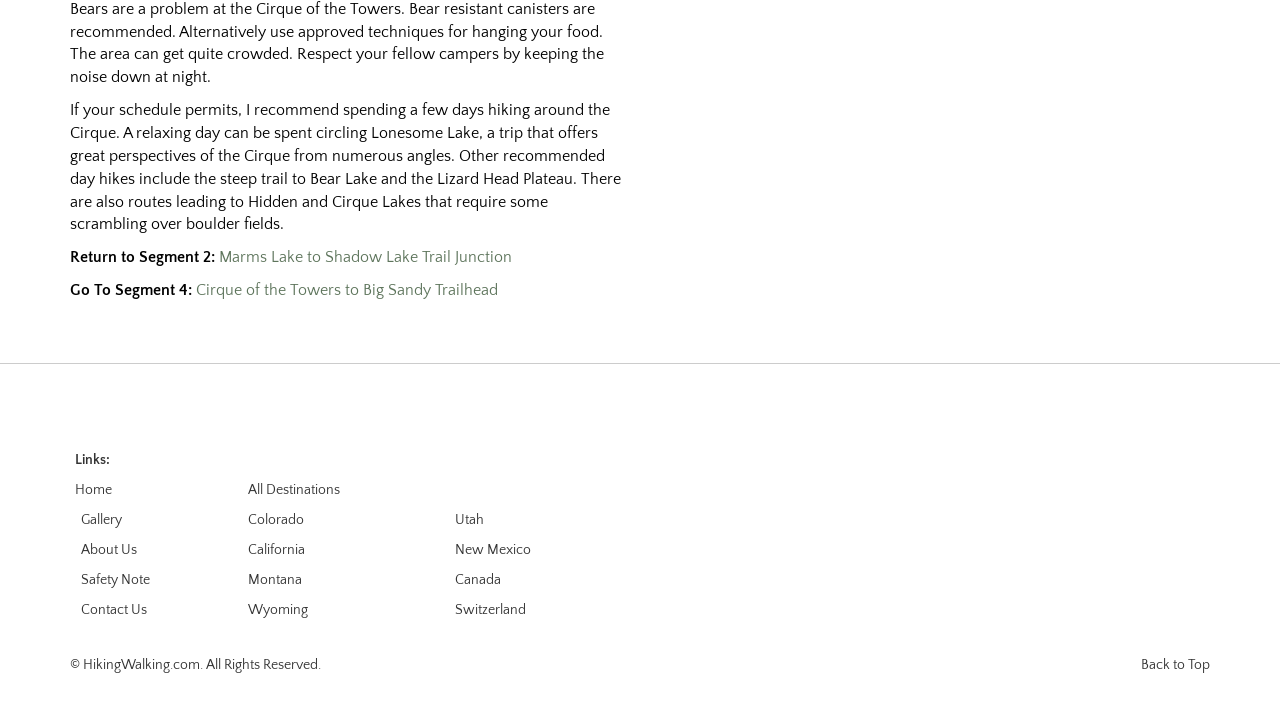Determine the bounding box coordinates of the section to be clicked to follow the instruction: "Click on the link to go to Marms Lake to Shadow Lake Trail Junction". The coordinates should be given as four float numbers between 0 and 1, formatted as [left, top, right, bottom].

[0.171, 0.352, 0.4, 0.378]